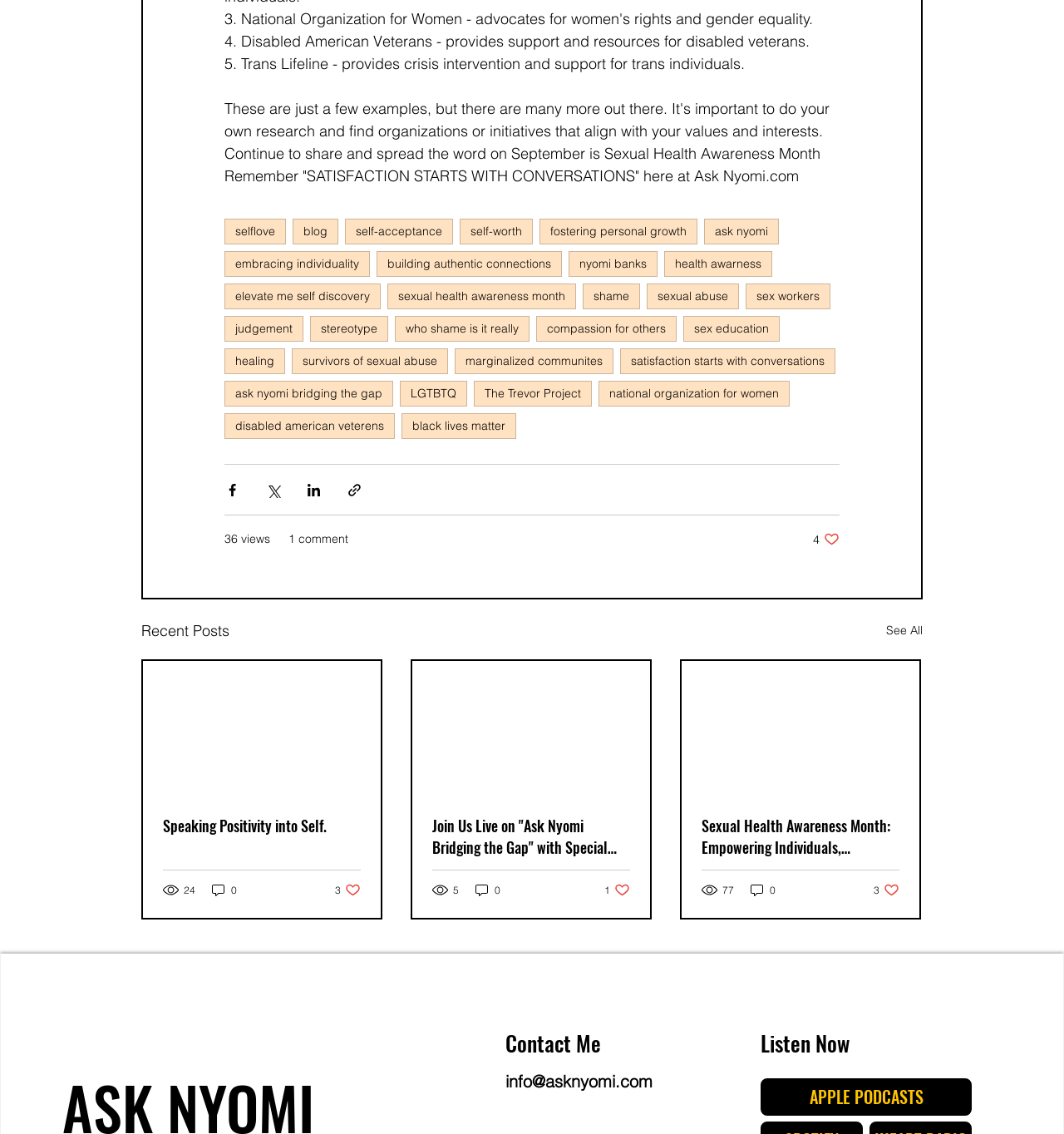Respond to the following query with just one word or a short phrase: 
What is the name of the website?

Ask Nyomi